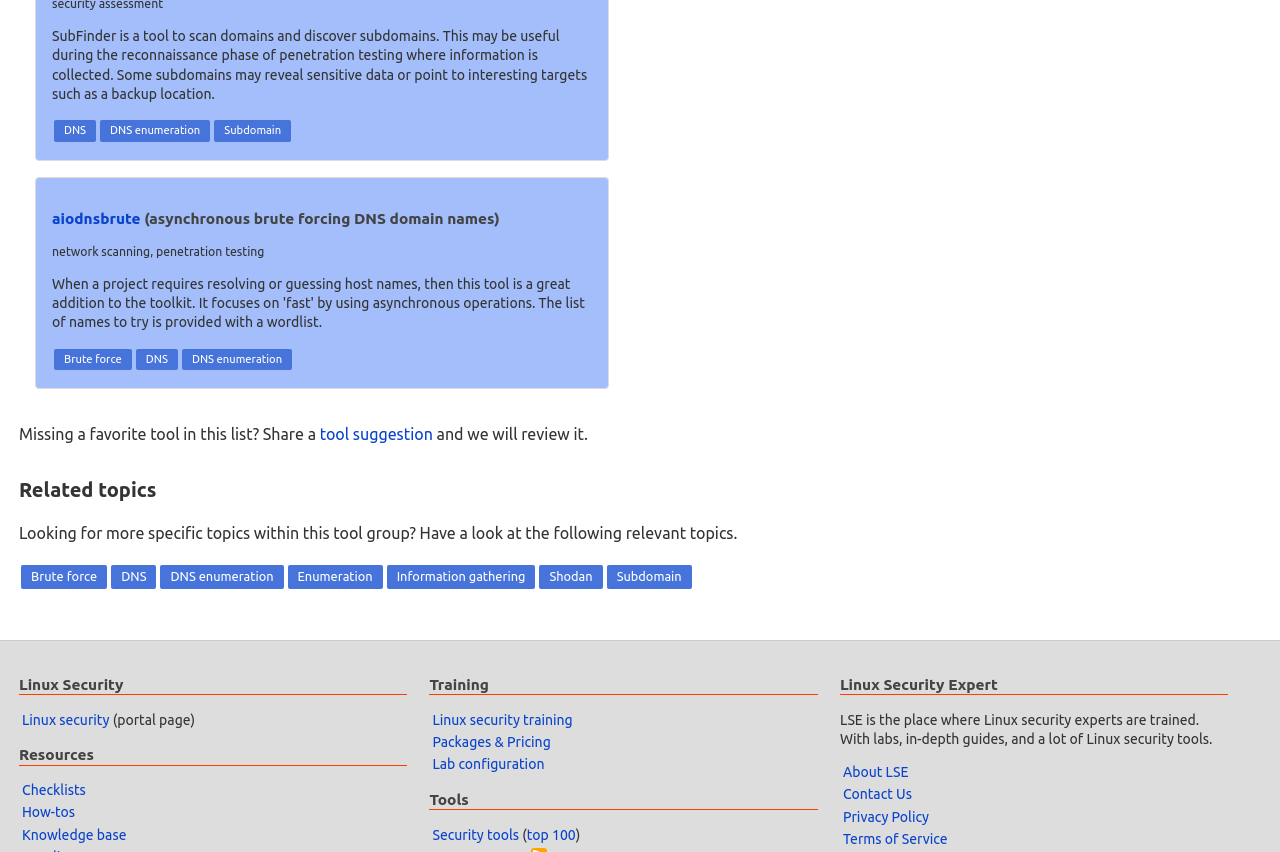Provide a single word or phrase answer to the question: 
What is aiodnsbrute used for?

Asynchronous brute forcing DNS domain names